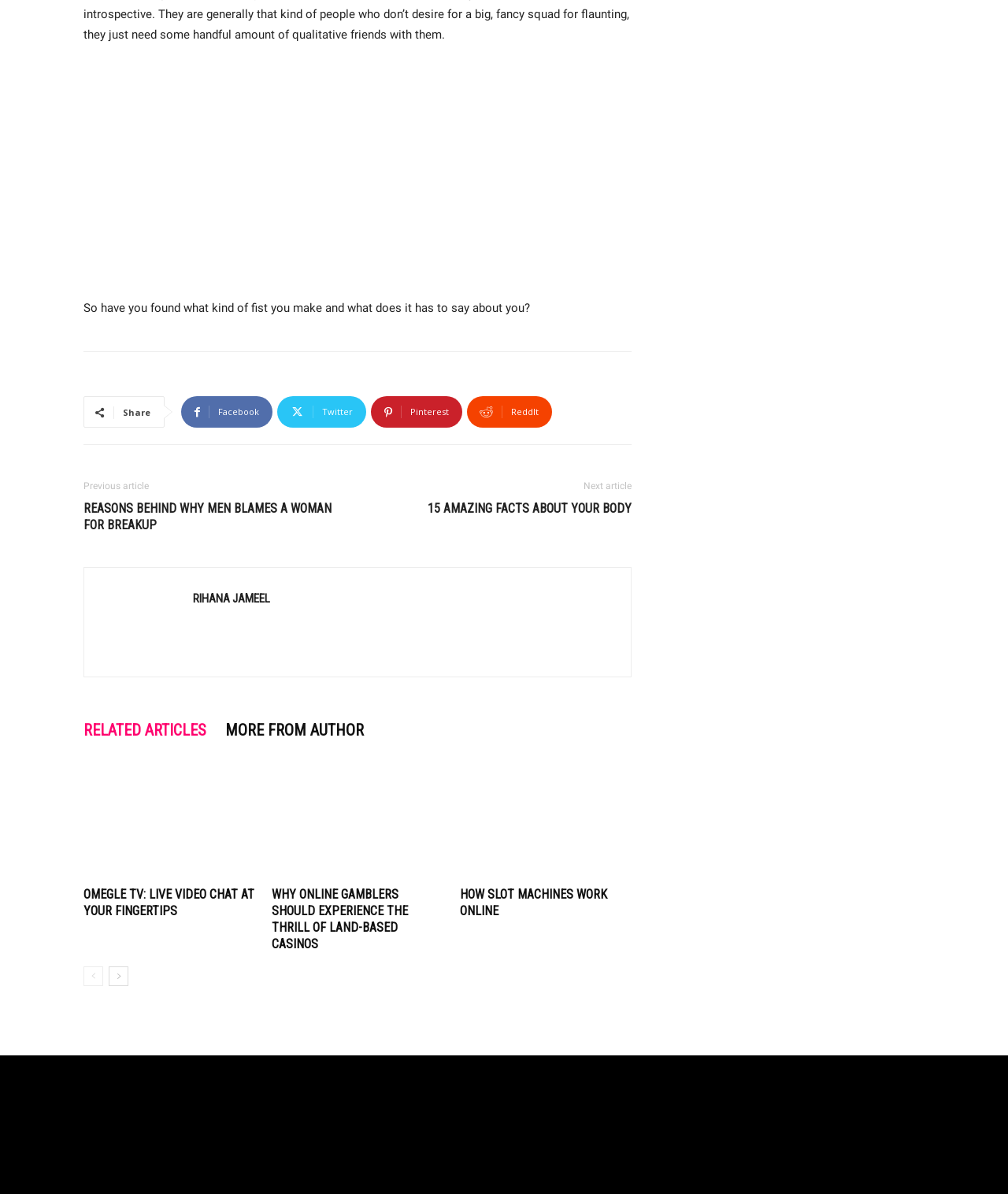What is the topic of the third image in the webpage?
Examine the image and provide an in-depth answer to the question.

The third image in the webpage has a caption 'lighted buildings at night', which suggests that the topic of the image is related to urban landscapes or architecture.